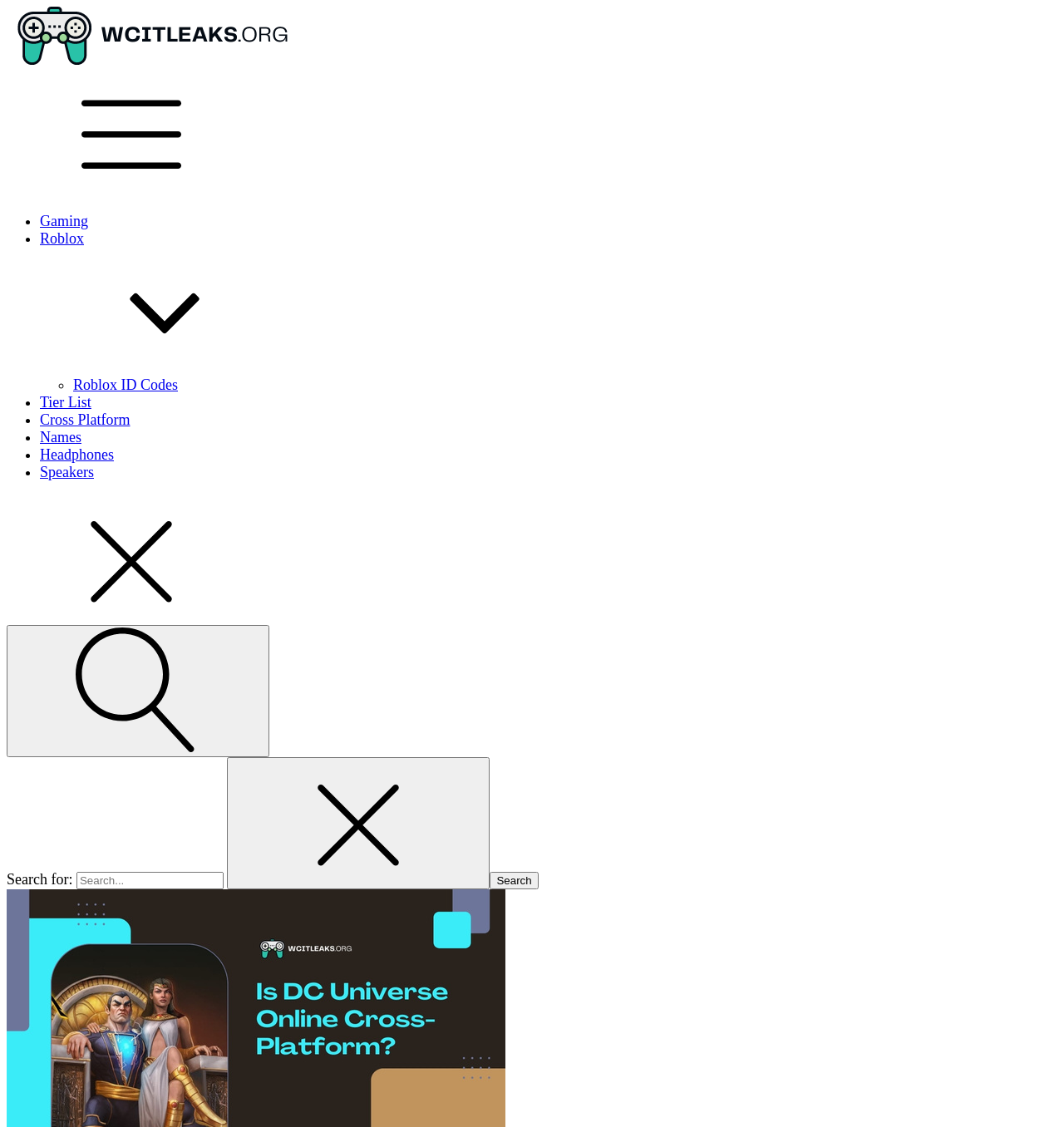Could you determine the bounding box coordinates of the clickable element to complete the instruction: "Search for something"? Provide the coordinates as four float numbers between 0 and 1, i.e., [left, top, right, bottom].

[0.072, 0.774, 0.21, 0.789]